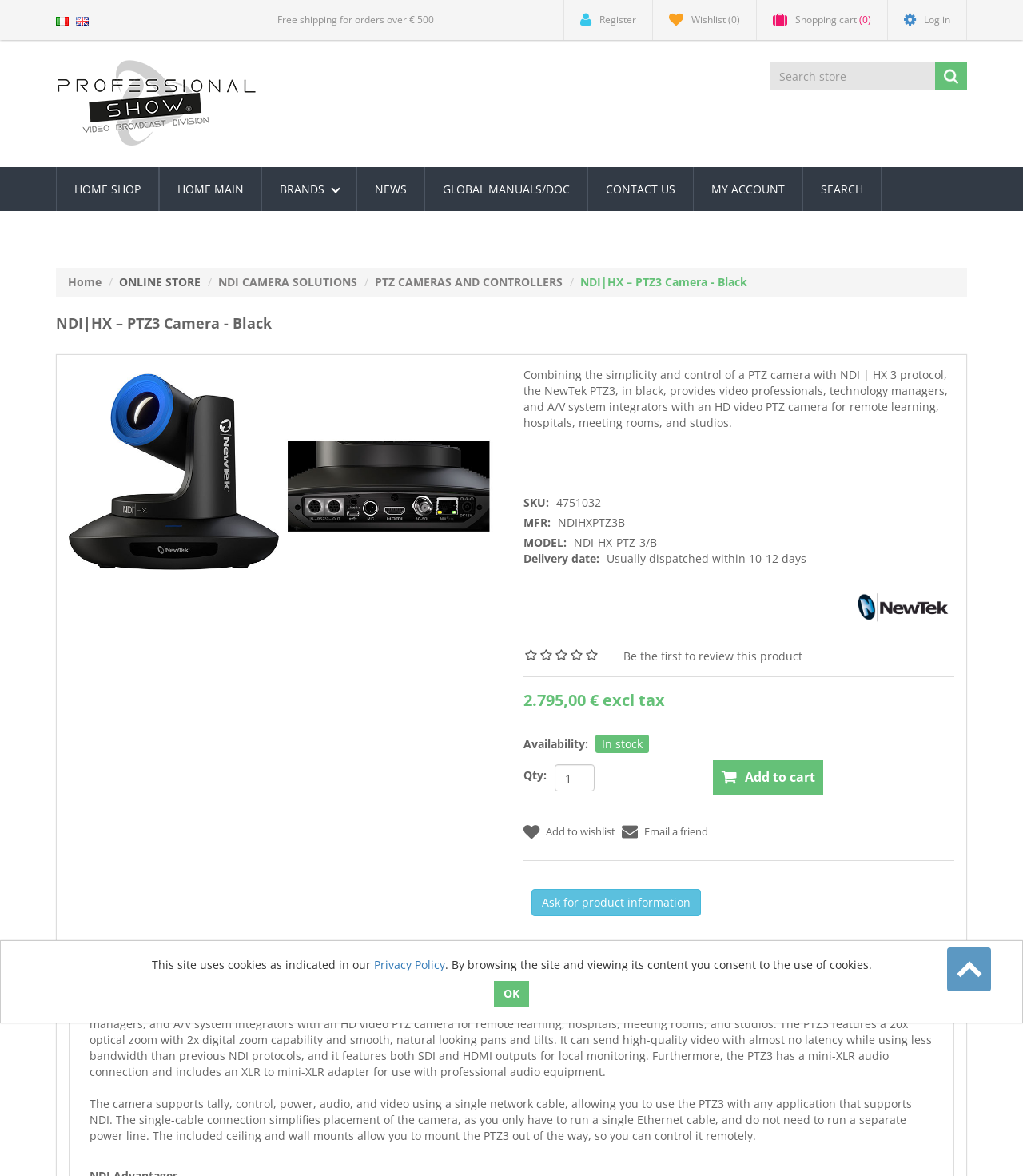Please provide a brief answer to the following inquiry using a single word or phrase:
What is the connection type for audio?

Mini-XLR